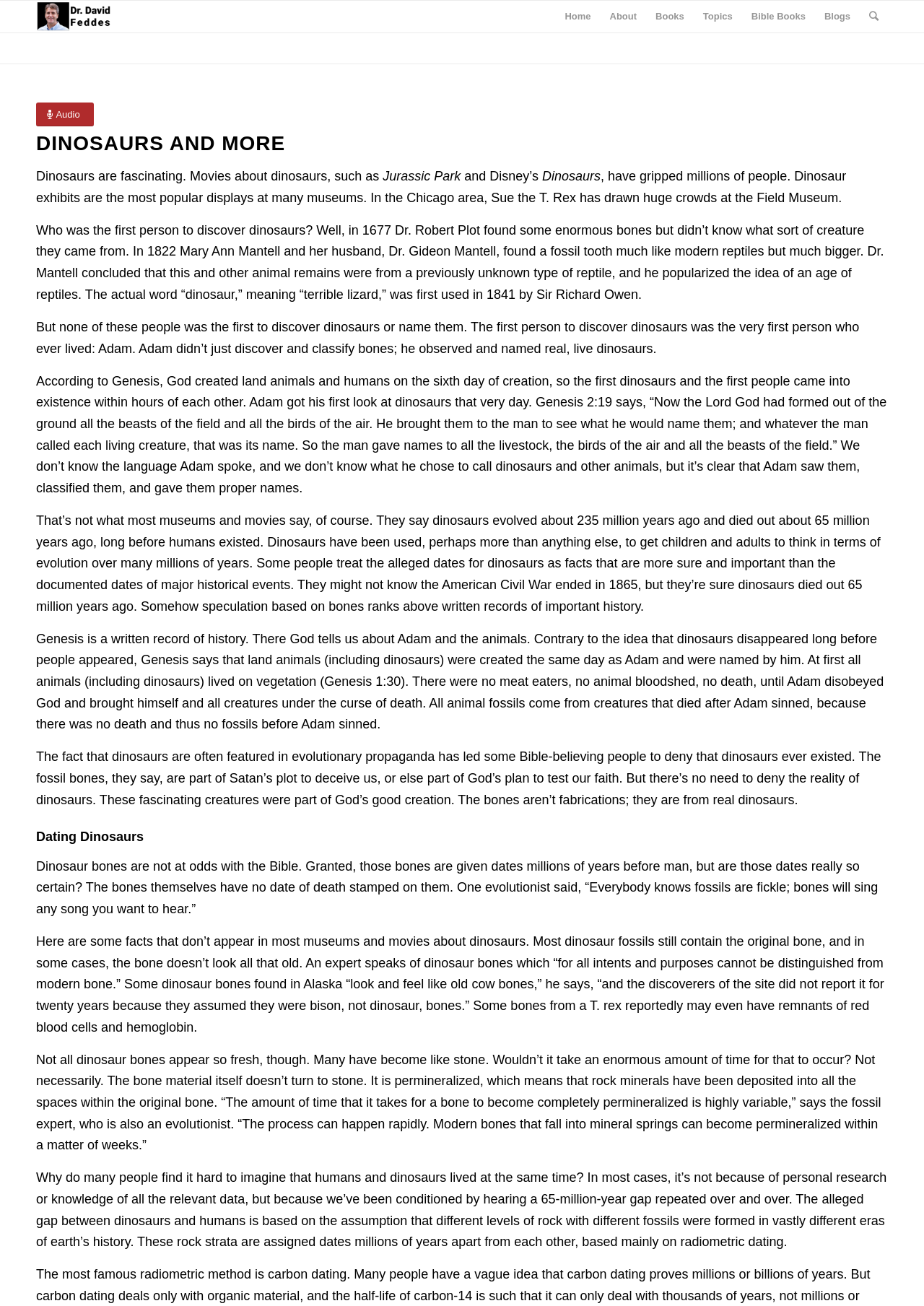Using the provided element description, identify the bounding box coordinates as (top-left x, top-left y, bottom-right x, bottom-right y). Ensure all values are between 0 and 1. Description: Bible Books

[0.803, 0.001, 0.882, 0.025]